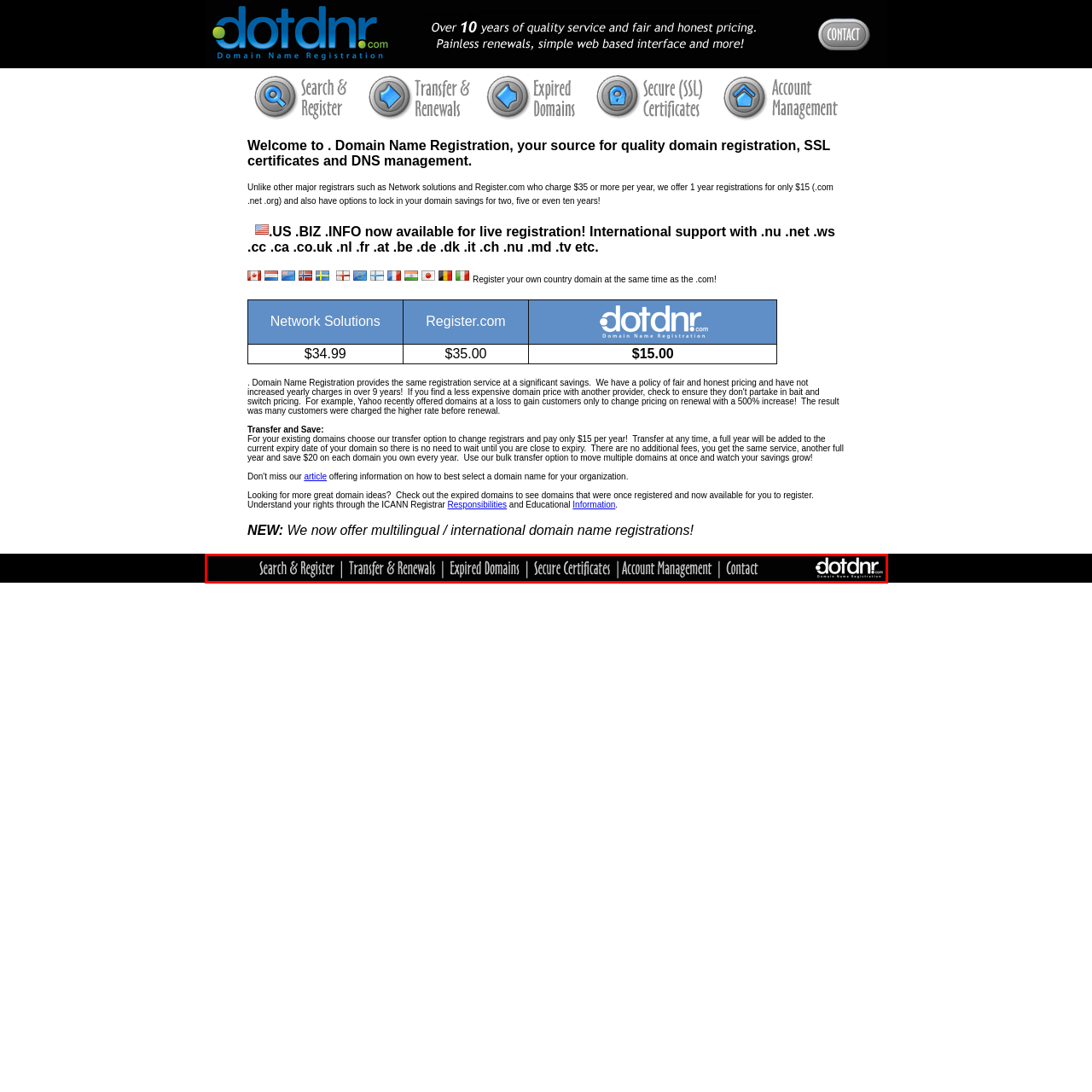Examine the picture highlighted with a red border, What is the style of the text in the navigation menu? Please respond with a single word or phrase.

Modern, minimalist